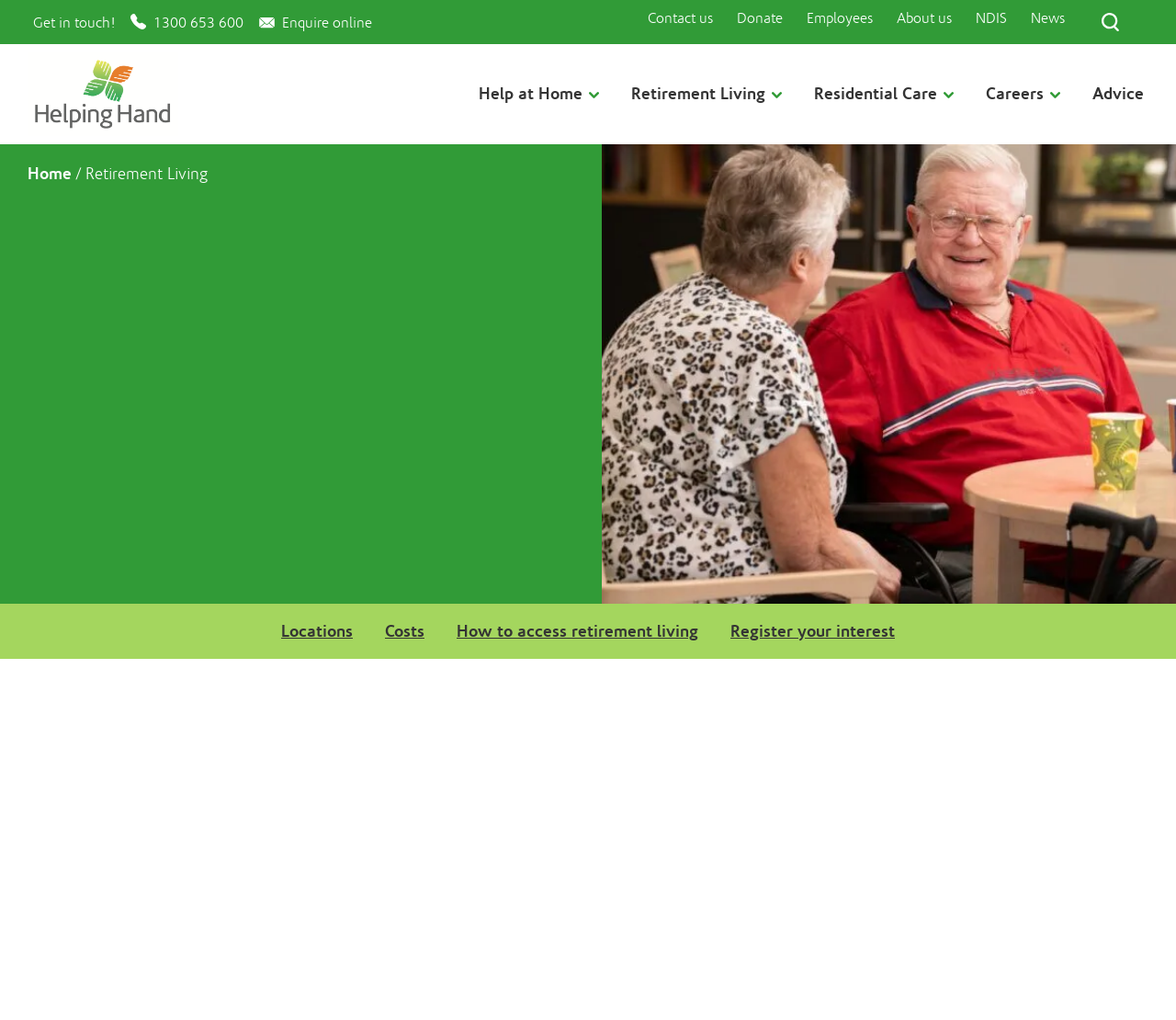Show the bounding box coordinates for the HTML element described as: "How to access retirement living".

[0.377, 0.592, 0.605, 0.646]